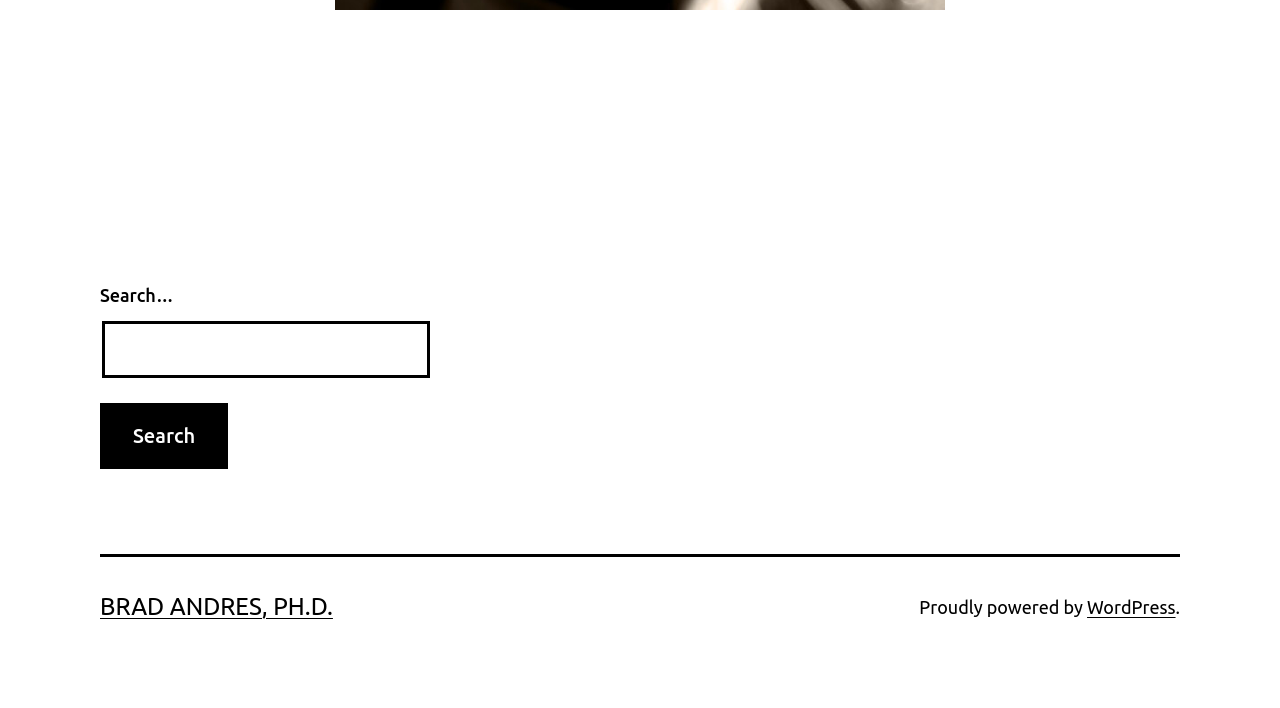Using the webpage screenshot, find the UI element described by Brad Andres, Ph.D.. Provide the bounding box coordinates in the format (top-left x, top-left y, bottom-right x, bottom-right y), ensuring all values are floating point numbers between 0 and 1.

[0.078, 0.837, 0.26, 0.875]